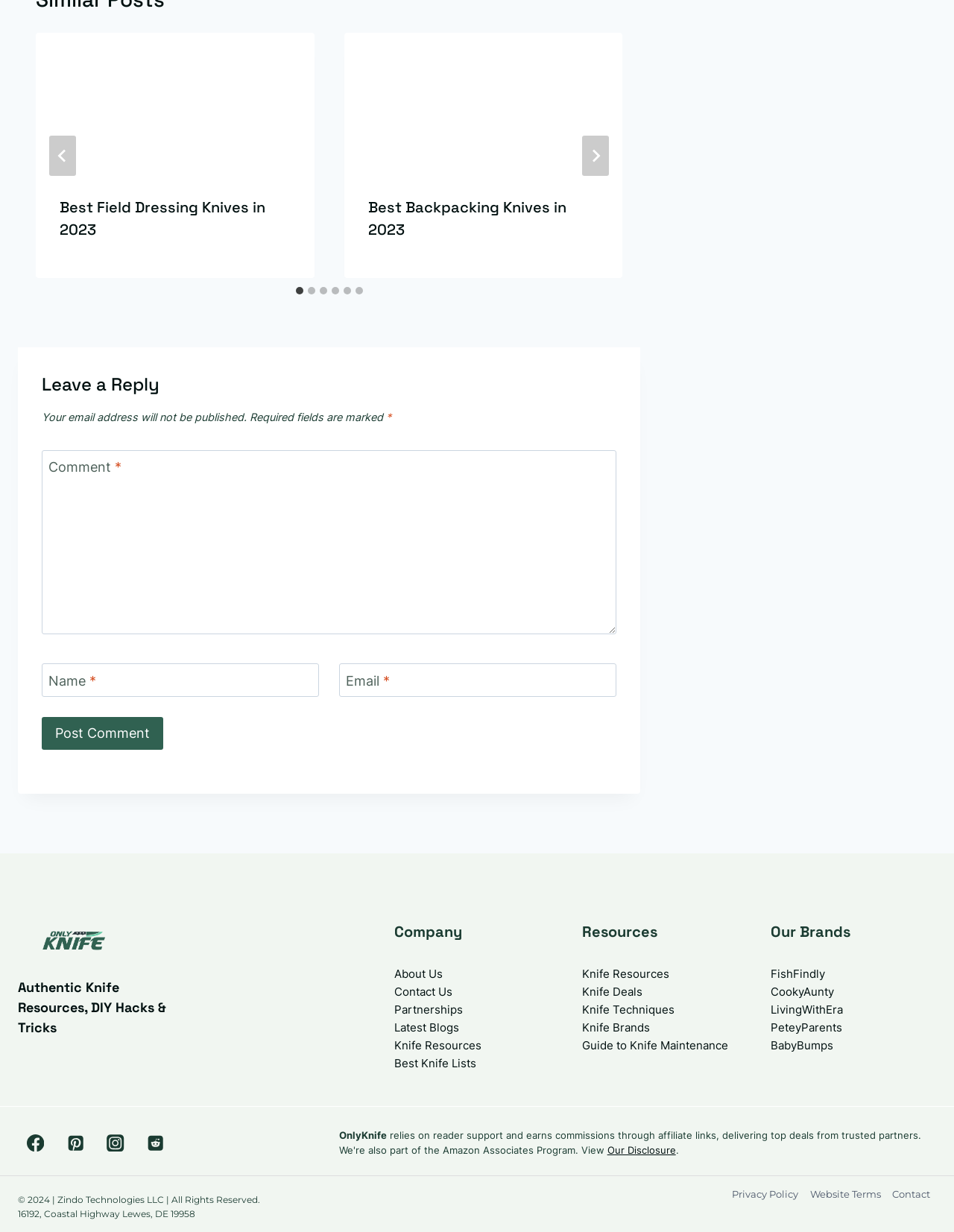Please find the bounding box for the following UI element description. Provide the coordinates in (top-left x, top-left y, bottom-right x, bottom-right y) format, with values between 0 and 1: Knife Resources

[0.413, 0.842, 0.505, 0.854]